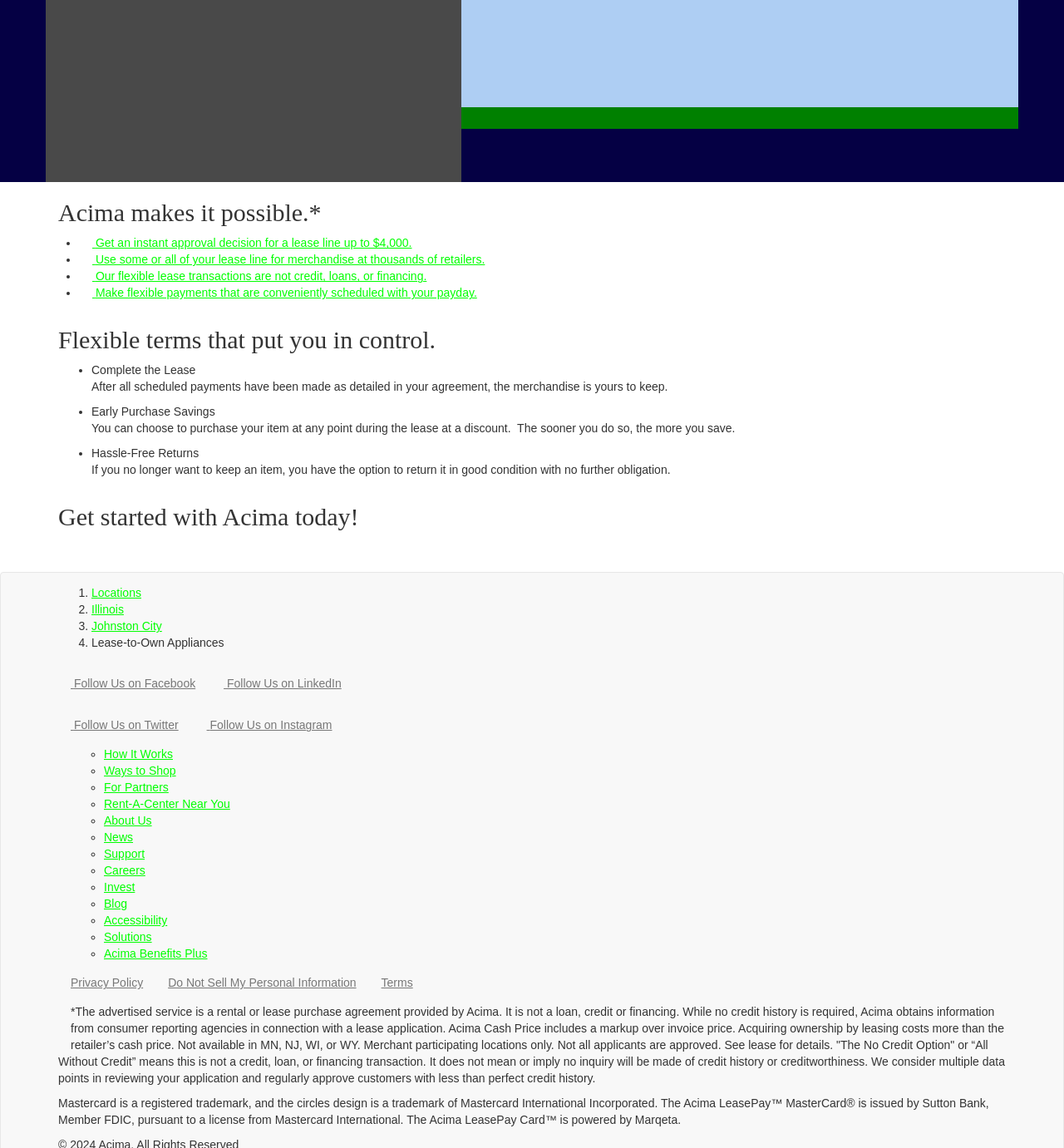What is Acima? From the image, respond with a single word or brief phrase.

Lease purchase agreement provider